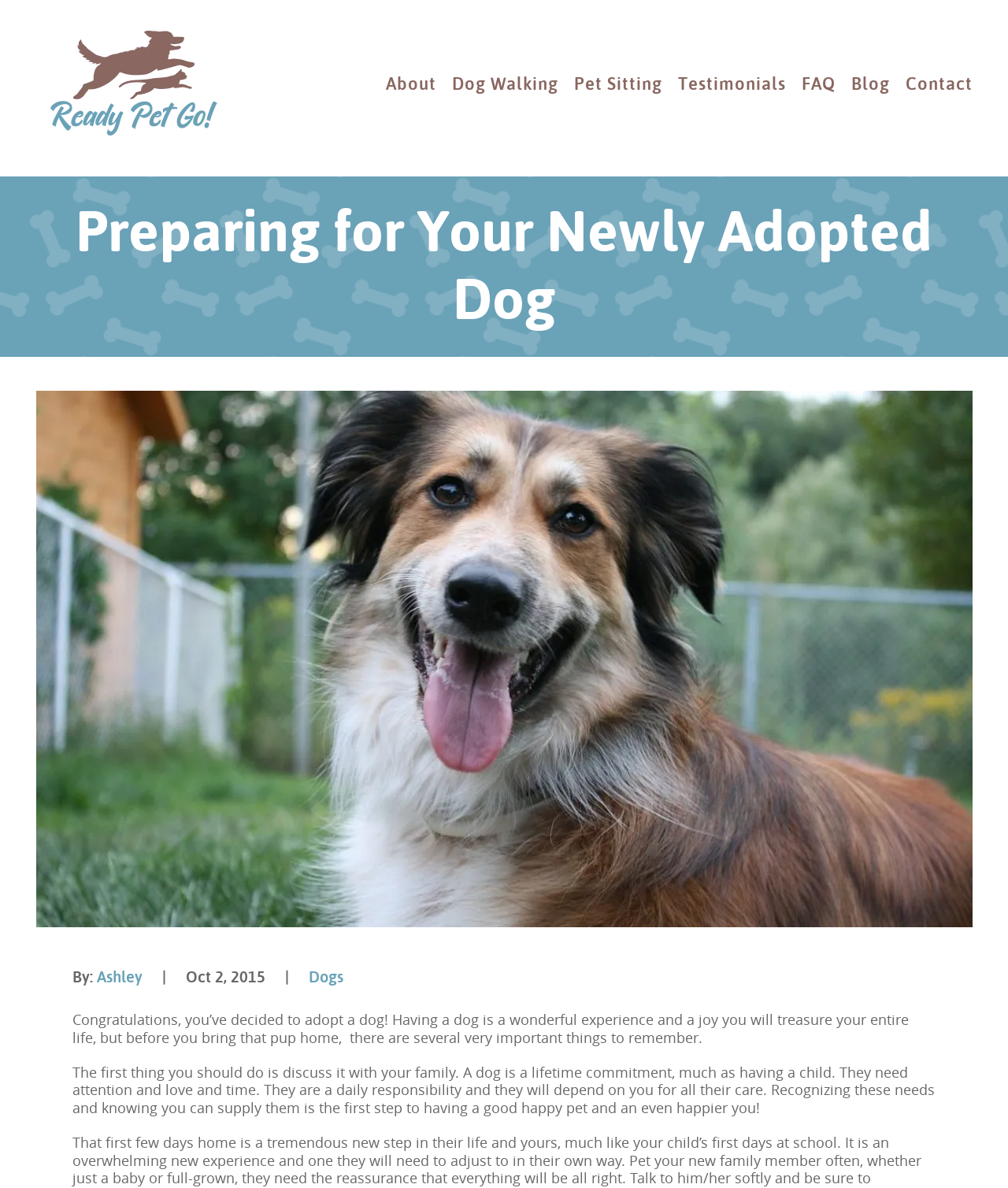Please determine and provide the text content of the webpage's heading.

Preparing for Your Newly Adopted Dog